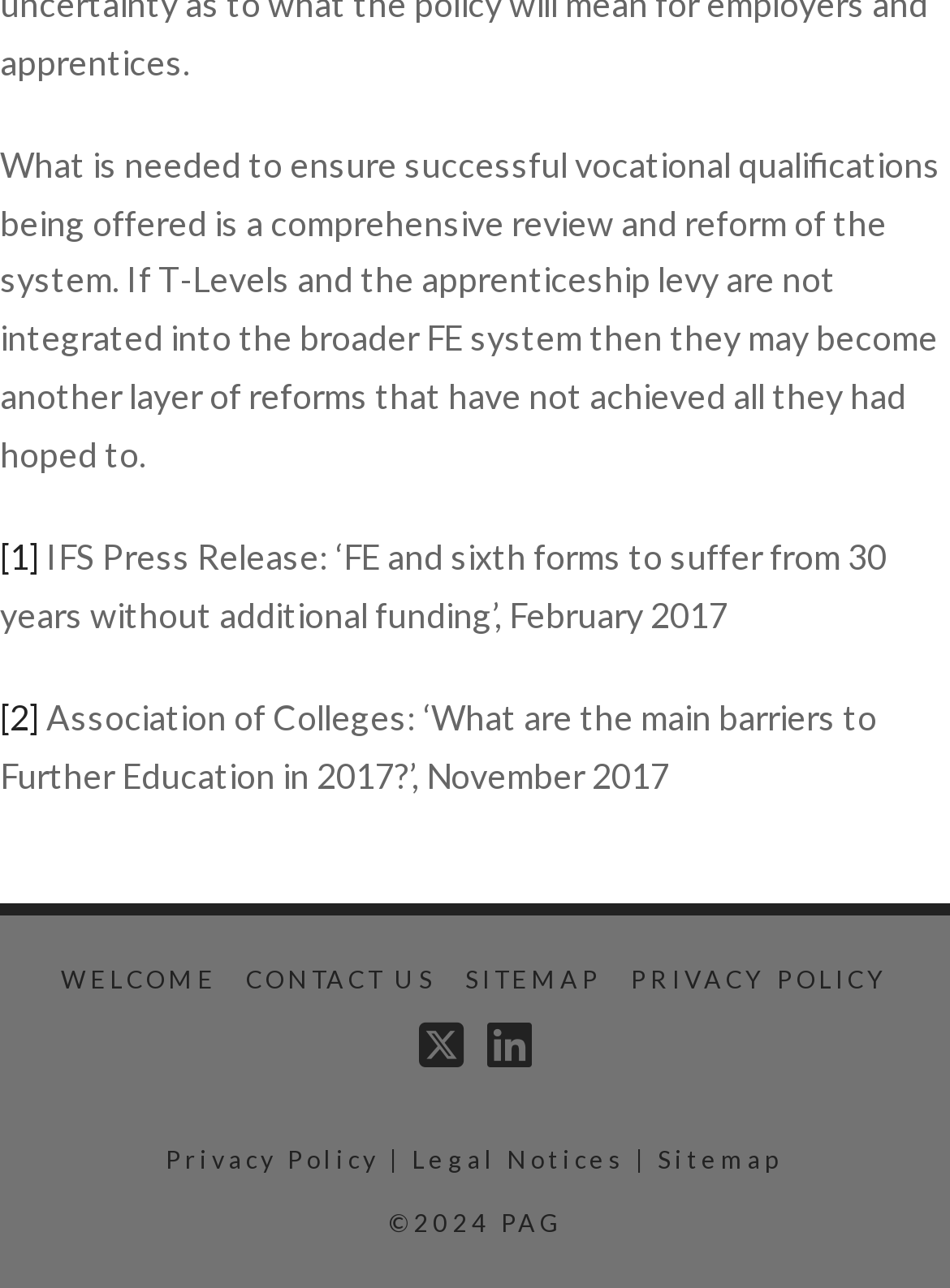Could you provide the bounding box coordinates for the portion of the screen to click to complete this instruction: "Click on 'WELCOME'"?

[0.064, 0.748, 0.228, 0.772]